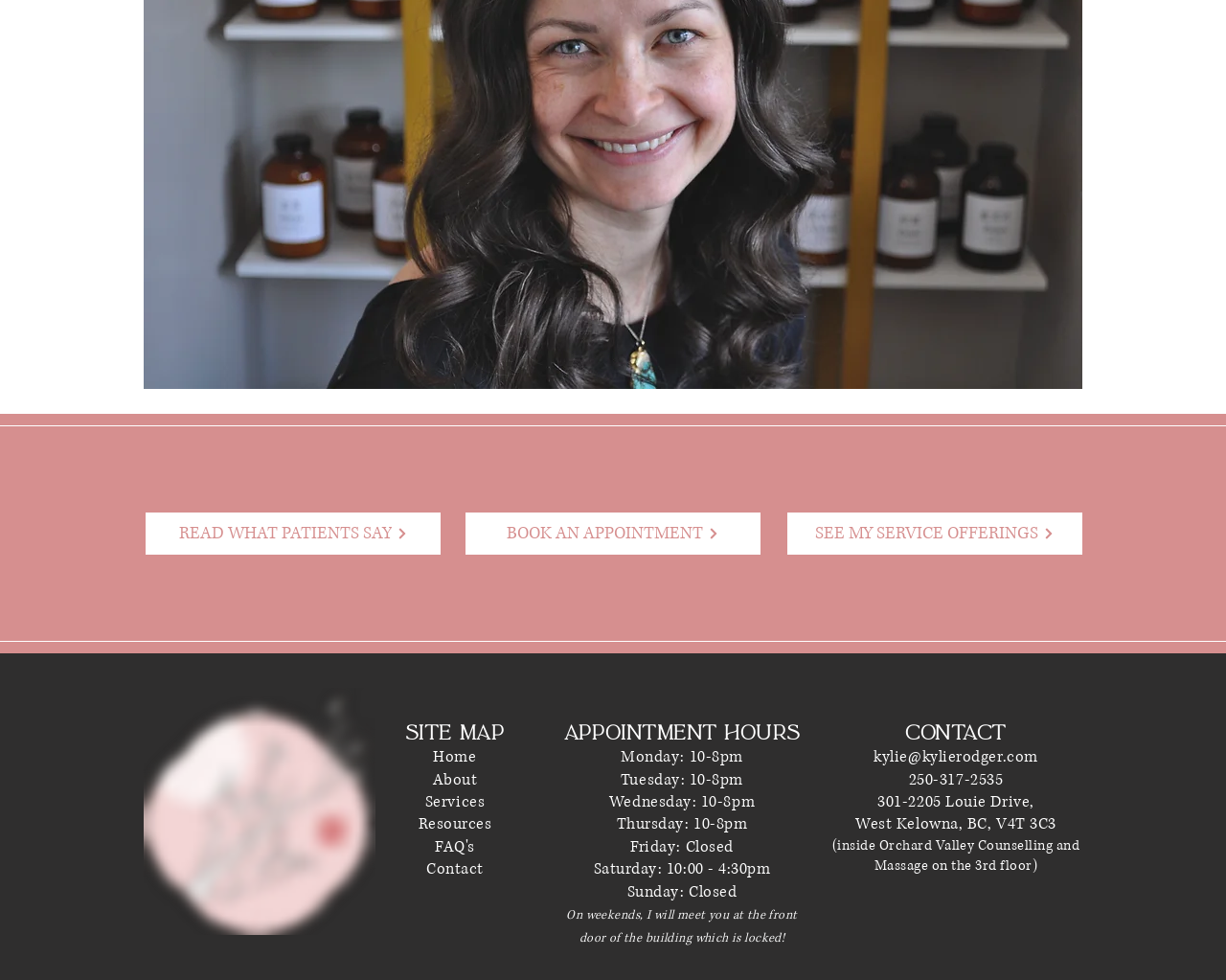Please identify the bounding box coordinates for the region that you need to click to follow this instruction: "Book an appointment".

[0.38, 0.523, 0.62, 0.566]